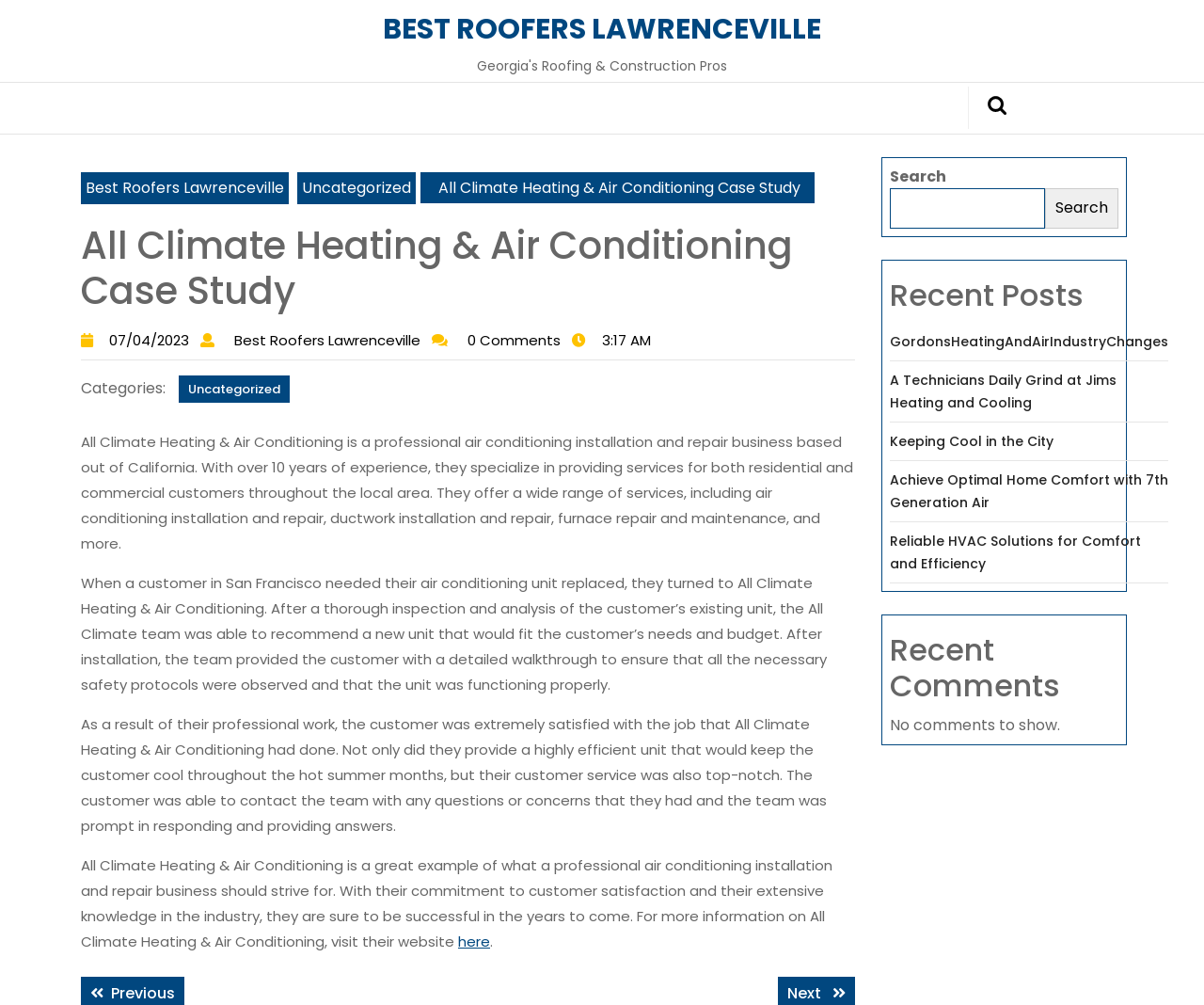What is the category of the post?
Using the image as a reference, answer with just one word or a short phrase.

Uncategorized